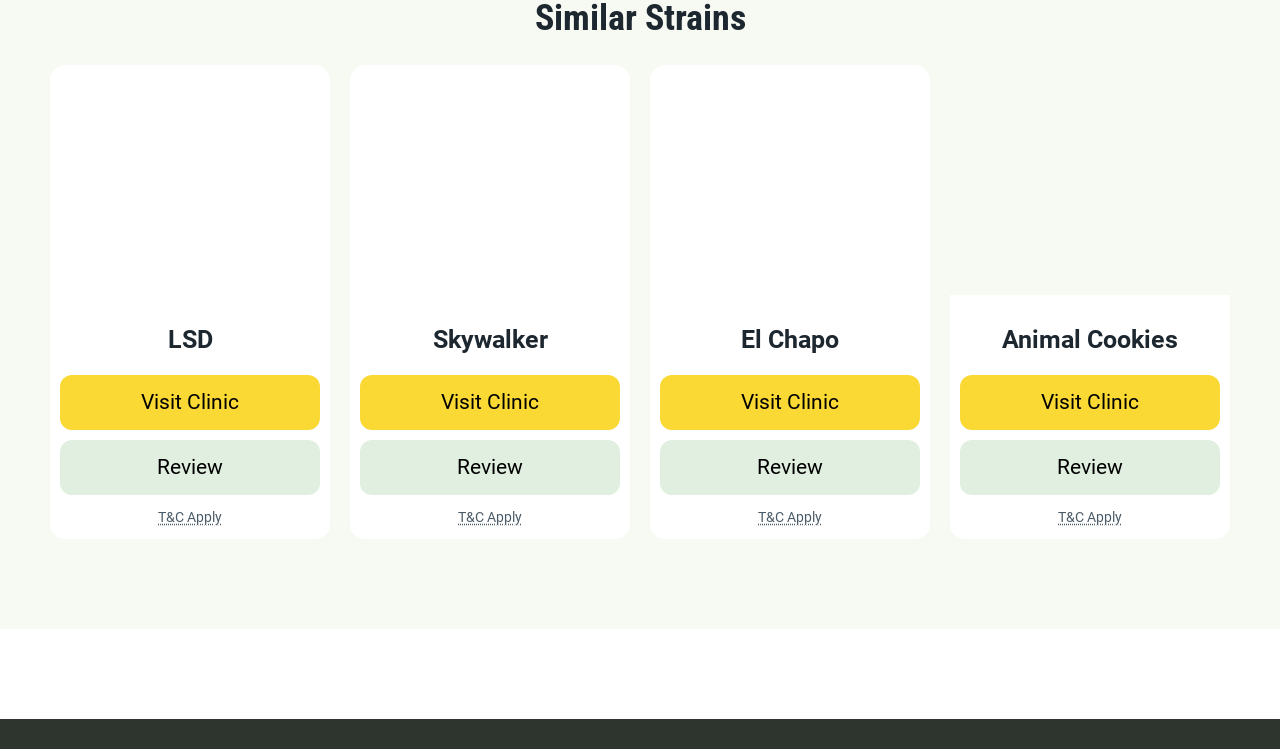What is the common text below each cannabis strain?
Provide a detailed answer to the question using information from the image.

The common text below each cannabis strain is 'T&C Apply', which is a static text element that appears below each strain's information.